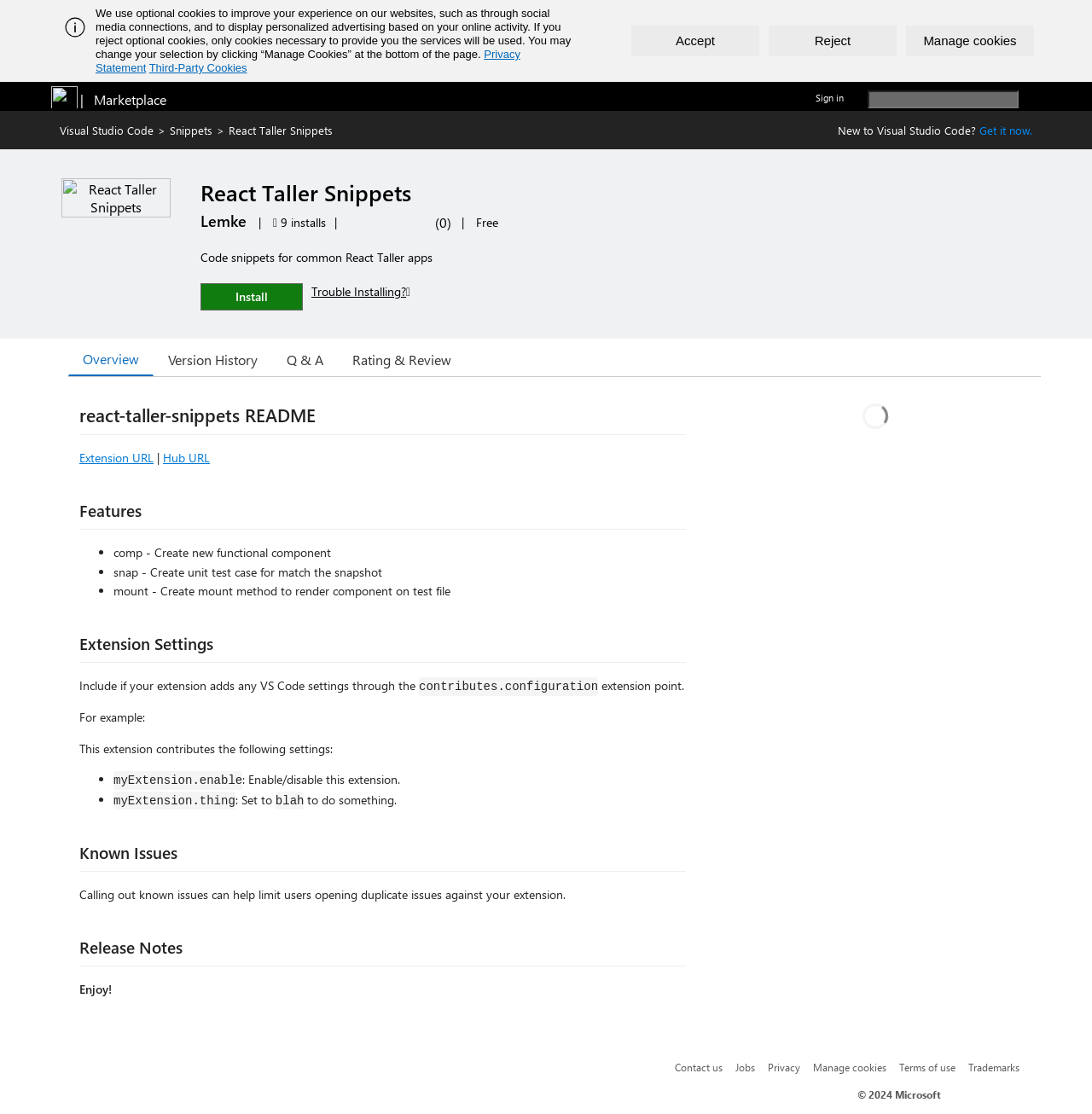Determine the main text heading of the webpage and provide its content.

React Taller Snippets